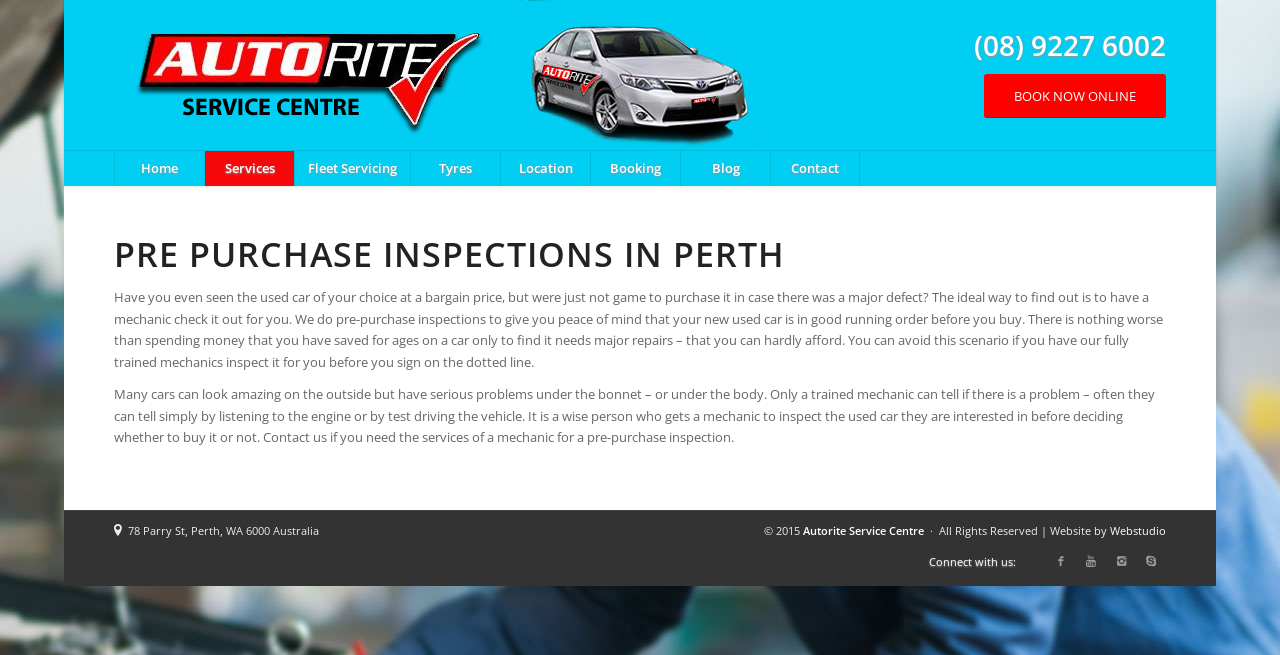What is the address of Autorite Service Centre?
Can you provide an in-depth and detailed response to the question?

The address of Autorite Service Centre can be found at the bottom of the webpage, inside a contentinfo element. It is located at coordinates [0.1, 0.798, 0.249, 0.821] and has the text '78 Parry St, Perth, WA 6000 Australia'.